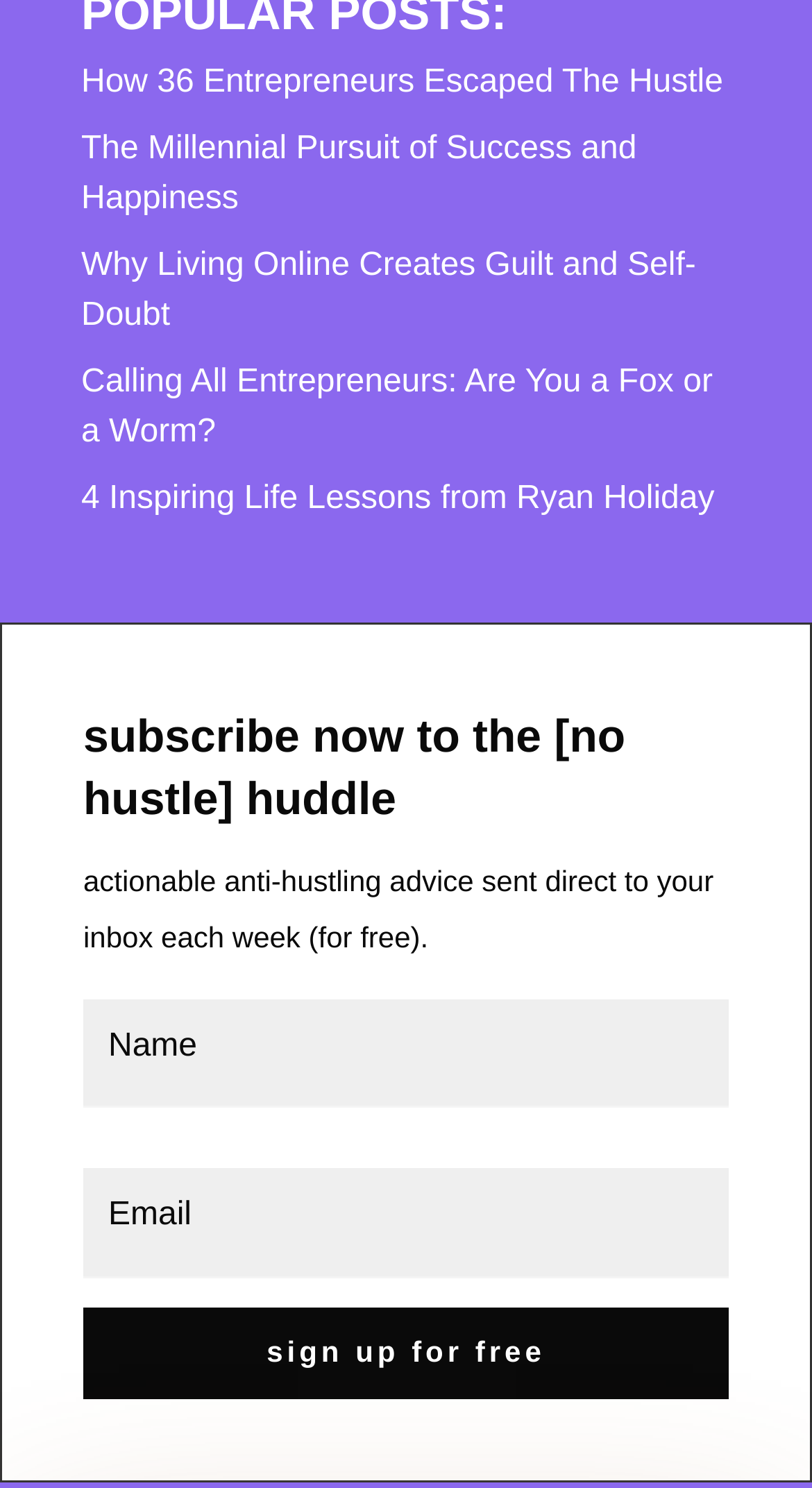Identify the bounding box coordinates for the region to click in order to carry out this instruction: "read the article about entrepreneurs escaping the hustle". Provide the coordinates using four float numbers between 0 and 1, formatted as [left, top, right, bottom].

[0.1, 0.043, 0.891, 0.067]